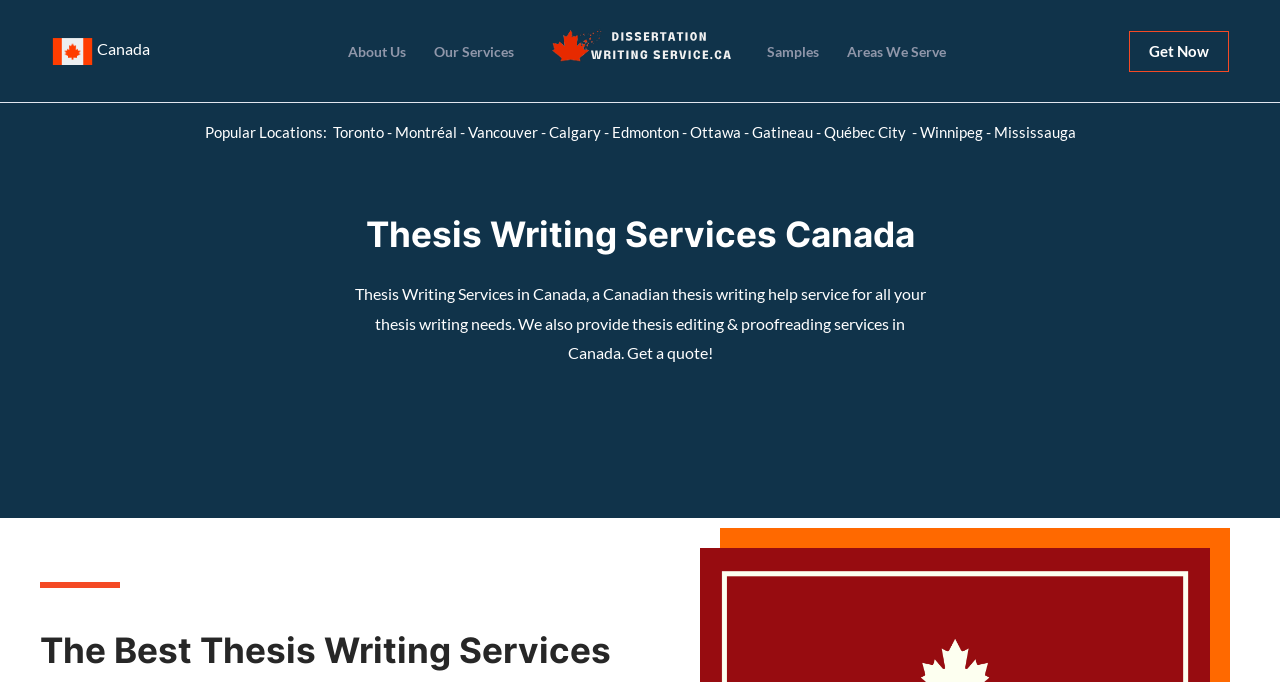Locate and generate the text content of the webpage's heading.

Thesis Writing Services Canada